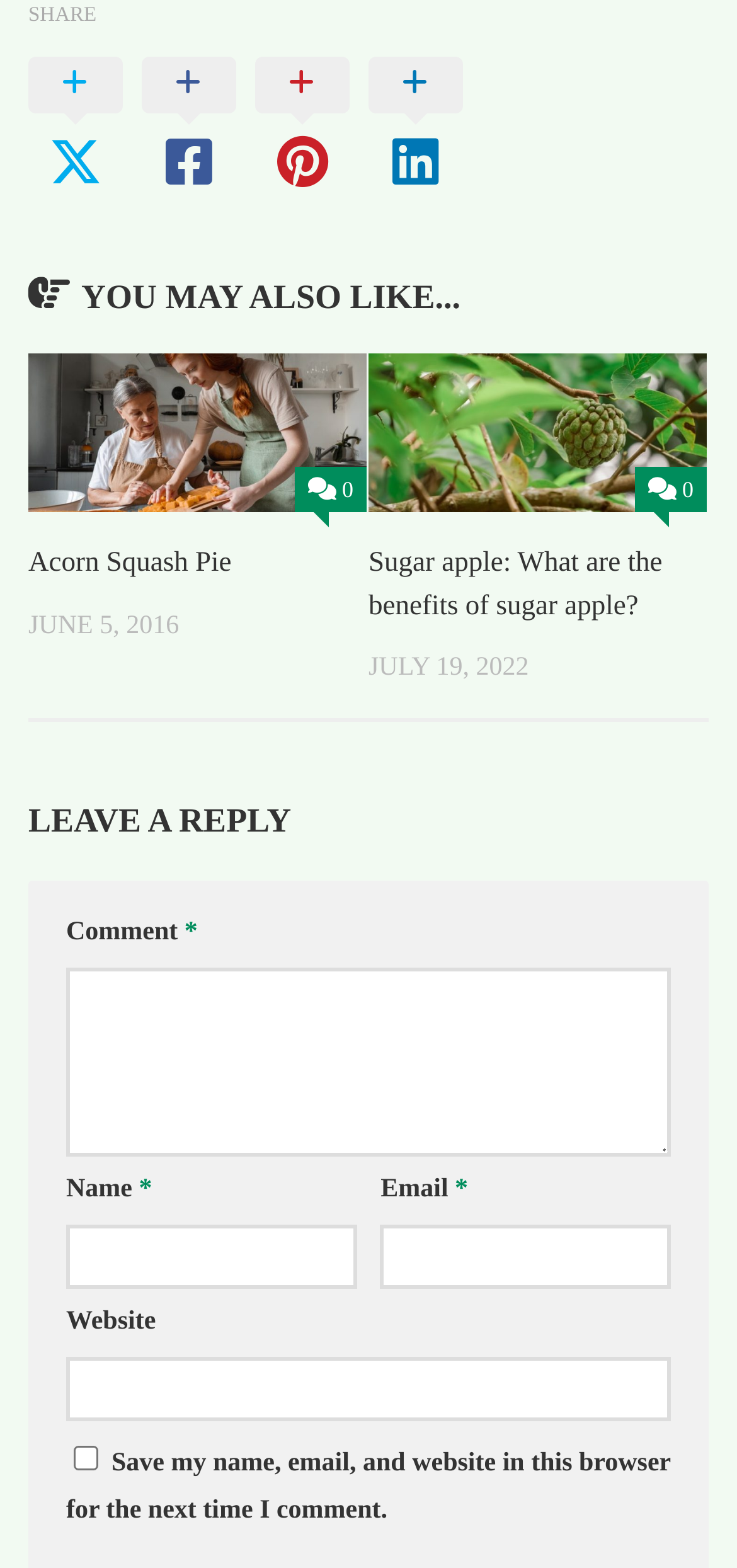Highlight the bounding box coordinates of the region I should click on to meet the following instruction: "Leave a reply".

[0.038, 0.509, 0.962, 0.538]